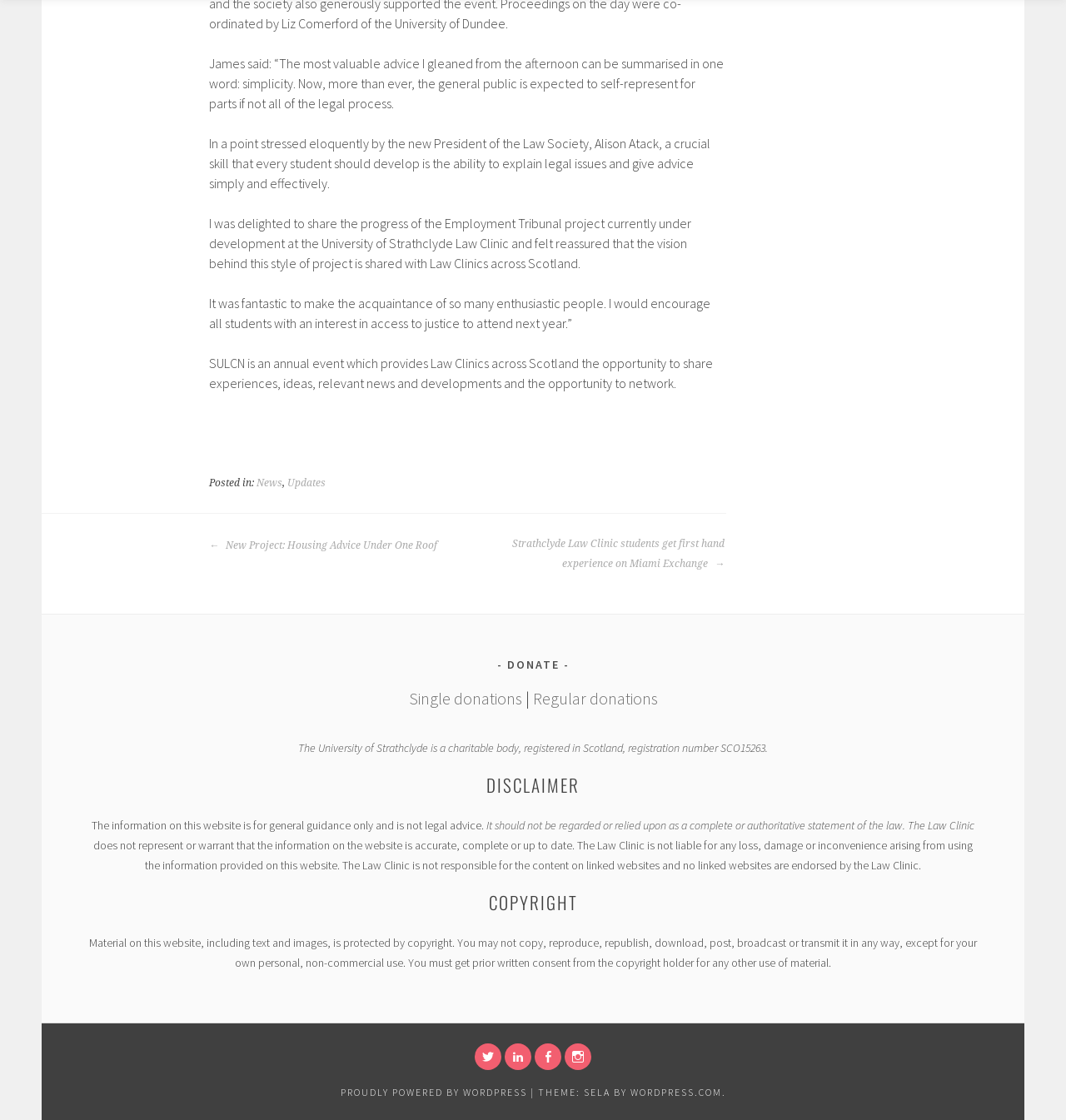Answer the question in one word or a short phrase:
What is the name of the President of the Law Society mentioned in the article?

Alison Atack